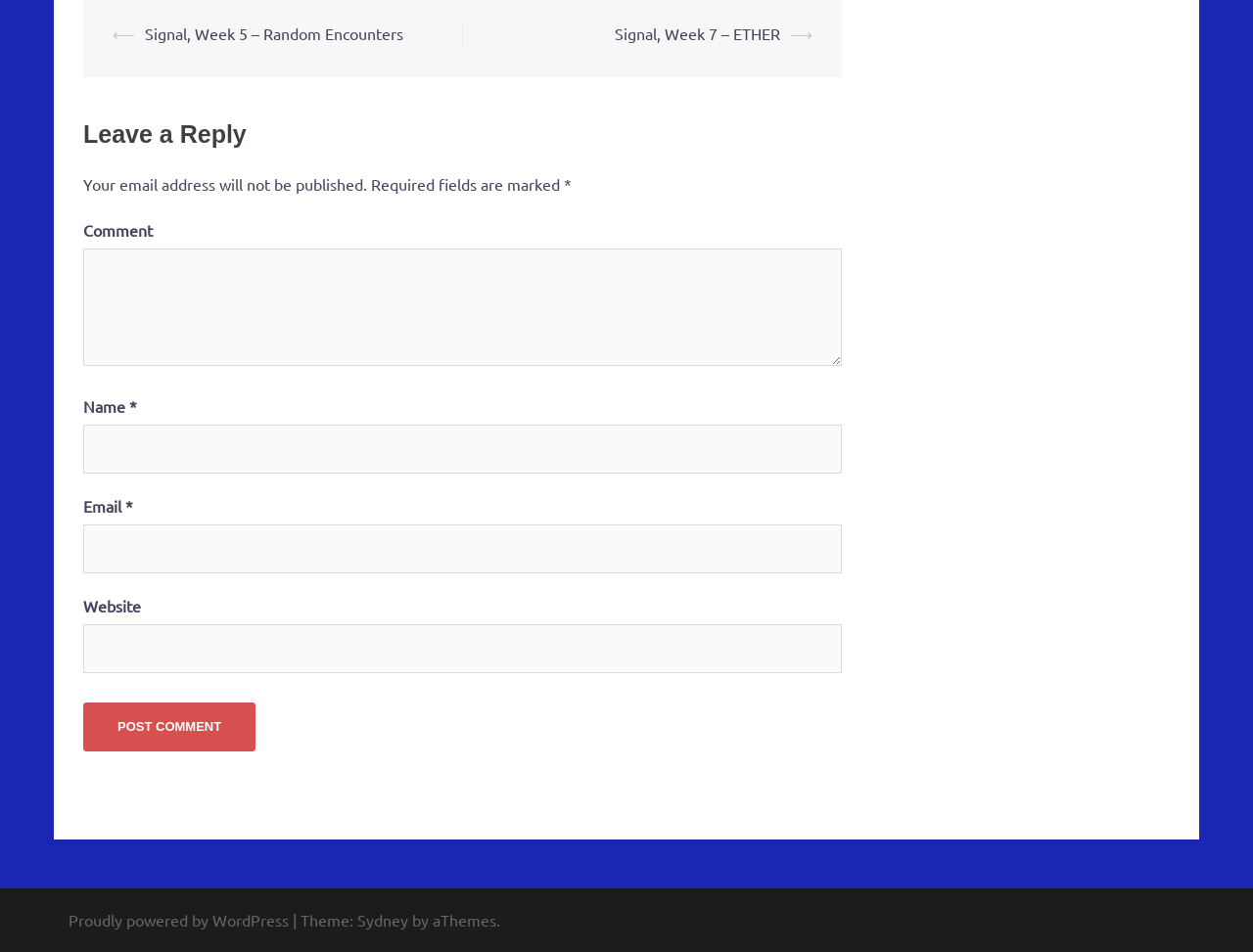How many links are there in the post navigation section?
Ensure your answer is thorough and detailed.

I counted the number of links in the post navigation section, which are 'Signal, Week 5 – Random Encounters' and 'Signal, Week 7 – ETHER'.